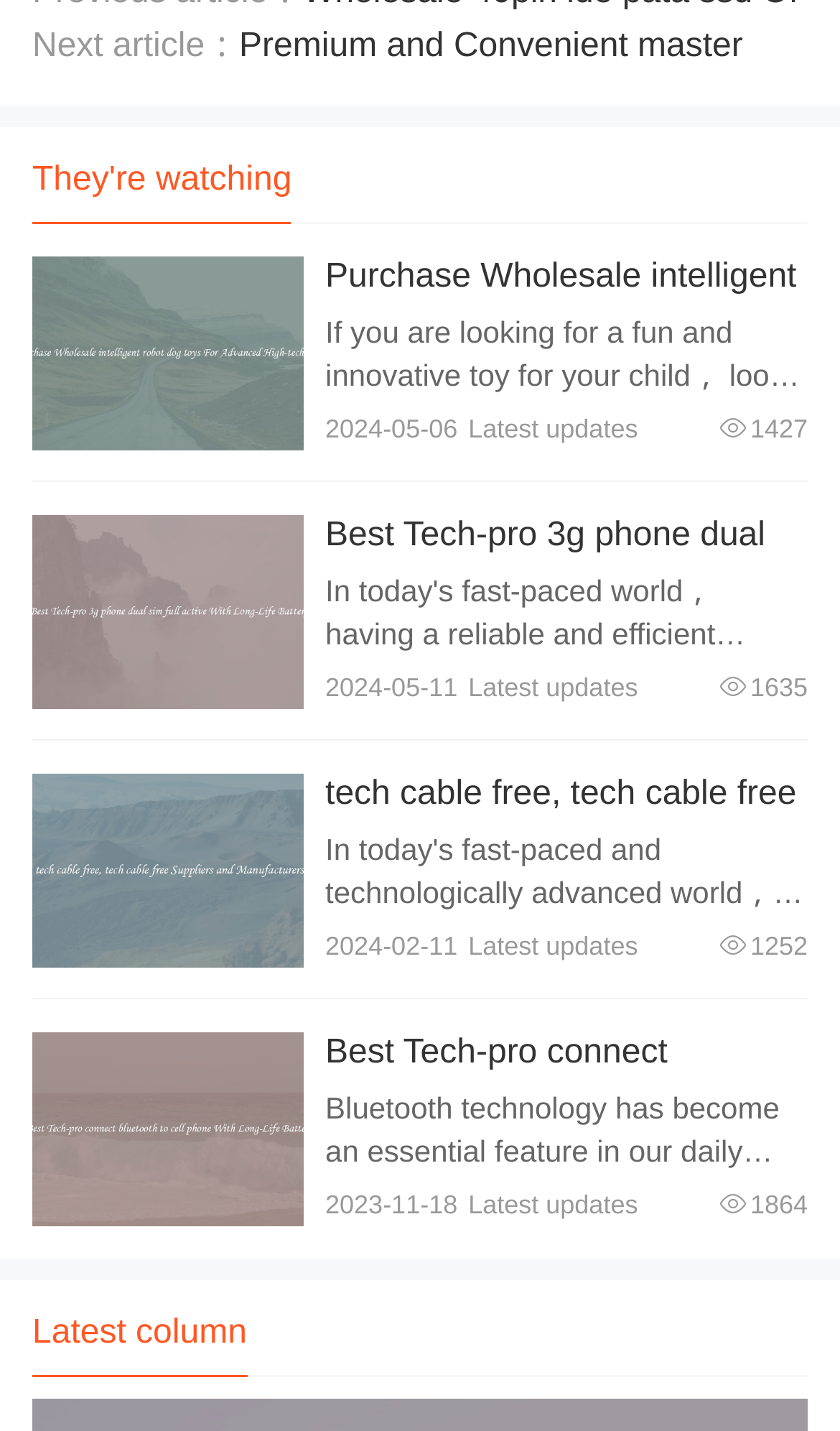Identify the bounding box for the described UI element. Provide the coordinates in (top-left x, top-left y, bottom-right x, bottom-right y) format with values ranging from 0 to 1: View details

[0.038, 0.541, 0.362, 0.677]